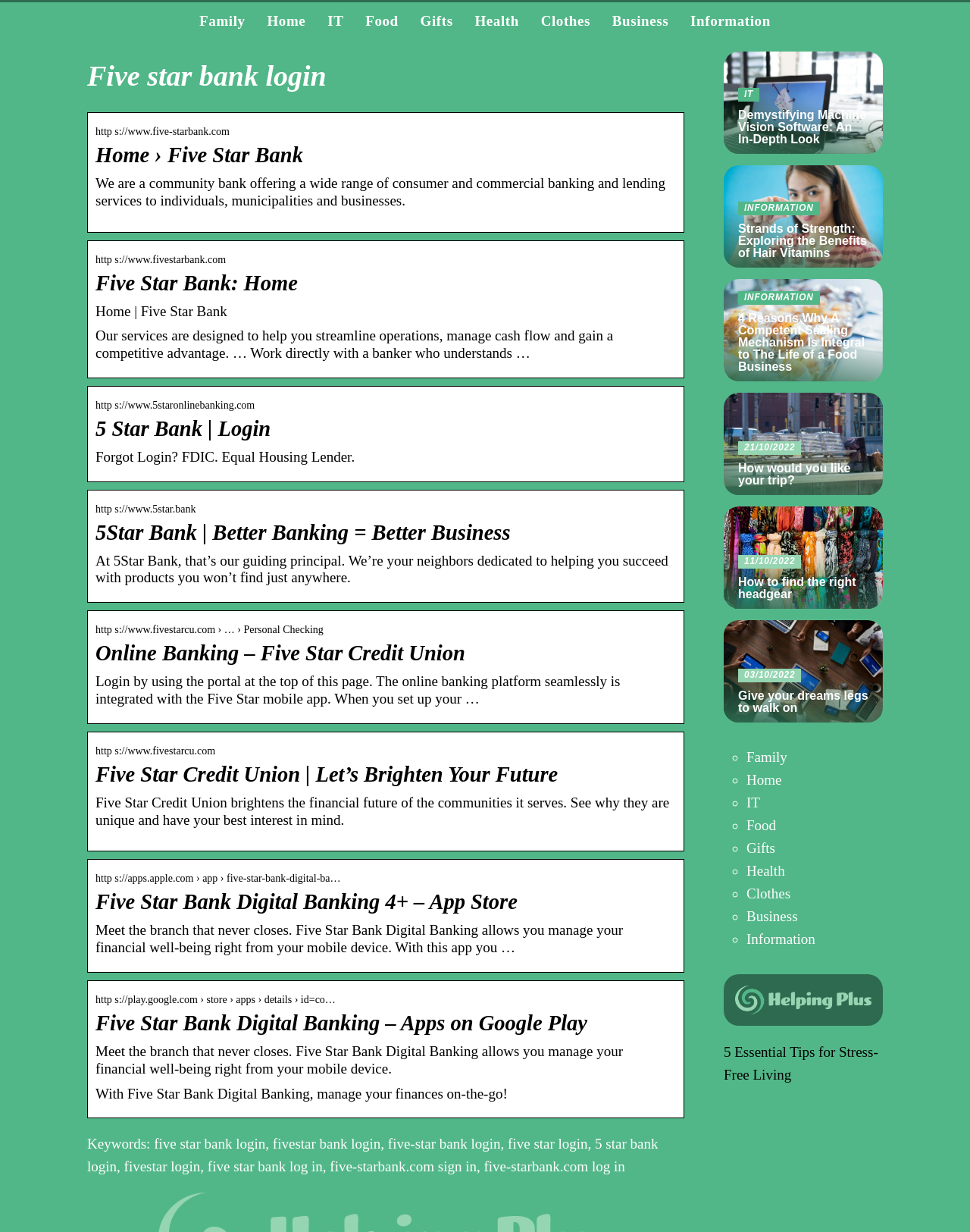Please determine the bounding box of the UI element that matches this description: ContactforSupport. The coordinates should be given as (top-left x, top-left y, bottom-right x, bottom-right y), with all values between 0 and 1.

None